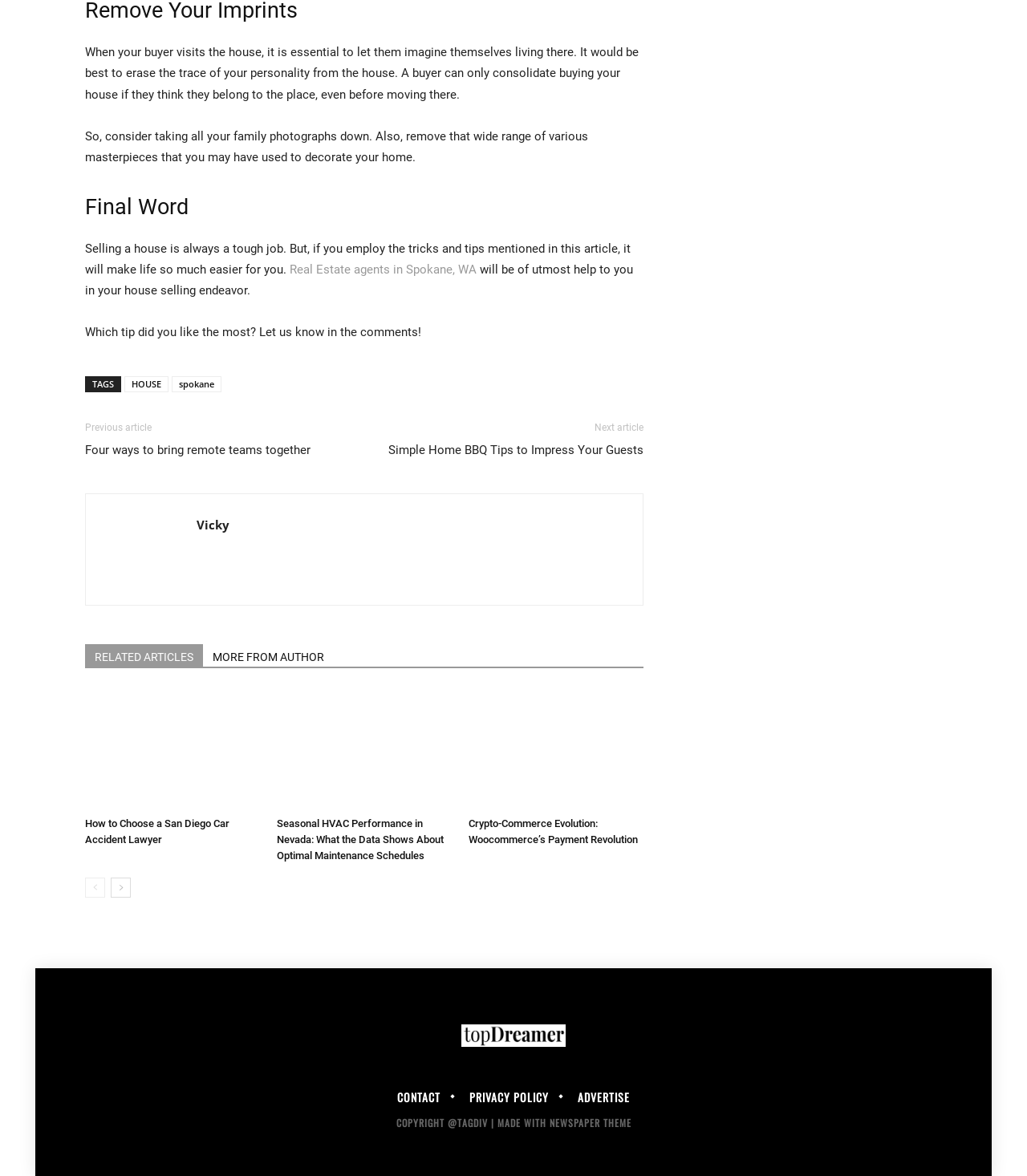Locate the bounding box coordinates of the element's region that should be clicked to carry out the following instruction: "Contact us". The coordinates need to be four float numbers between 0 and 1, i.e., [left, top, right, bottom].

[0.379, 0.928, 0.437, 0.938]